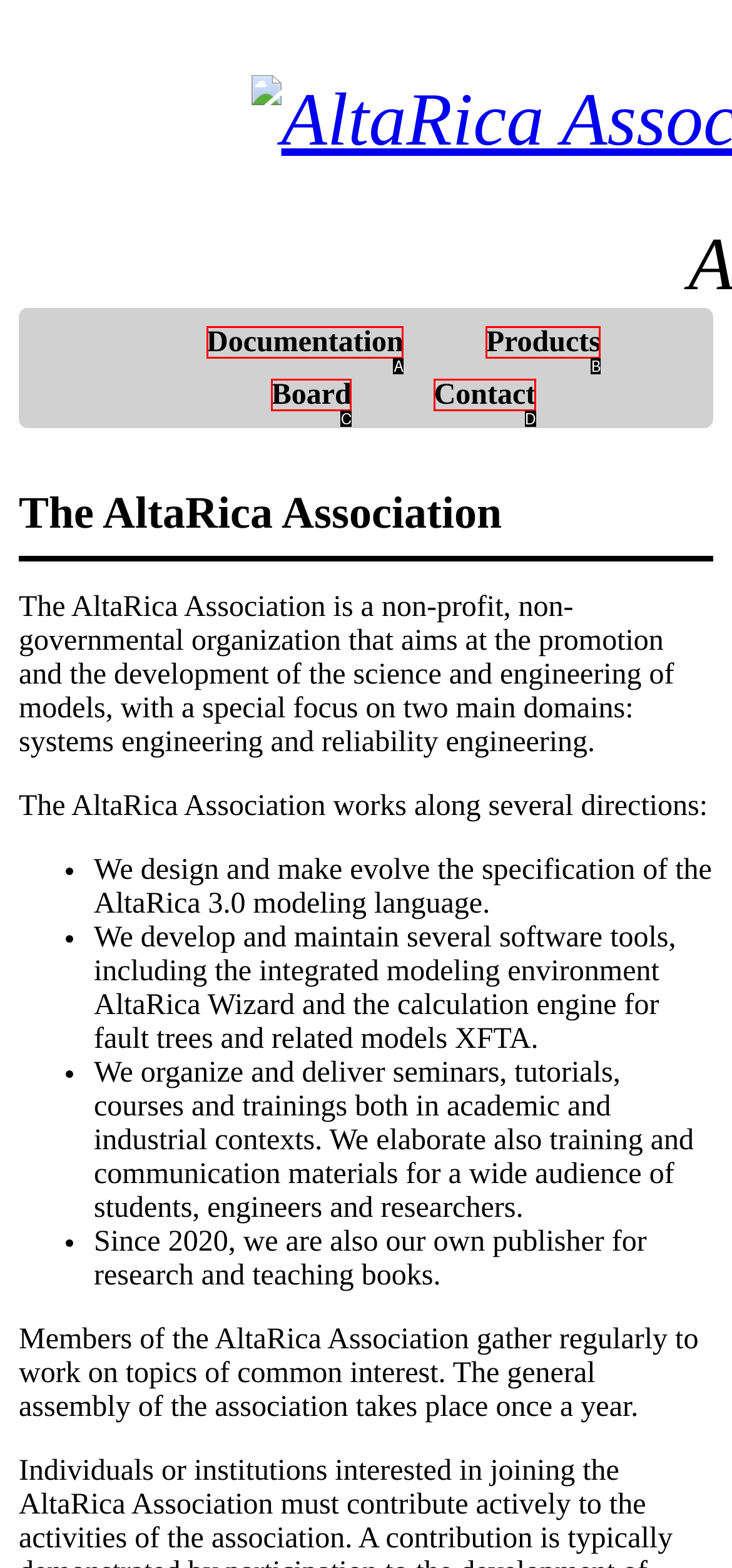Determine the HTML element that best aligns with the description: Documentation
Answer with the appropriate letter from the listed options.

A